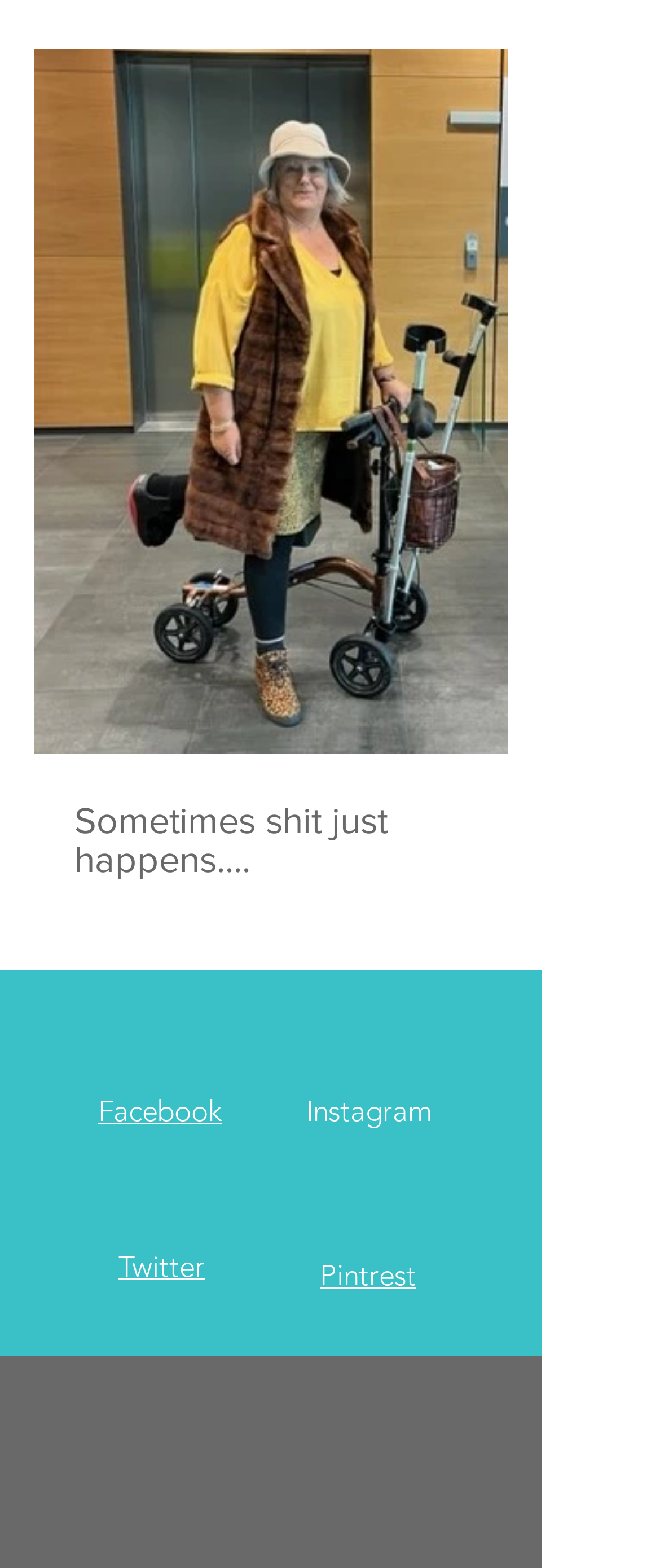Please identify the bounding box coordinates of the element that needs to be clicked to execute the following command: "visit DM Jewellery Design website". Provide the bounding box using four float numbers between 0 and 1, formatted as [left, top, right, bottom].

None